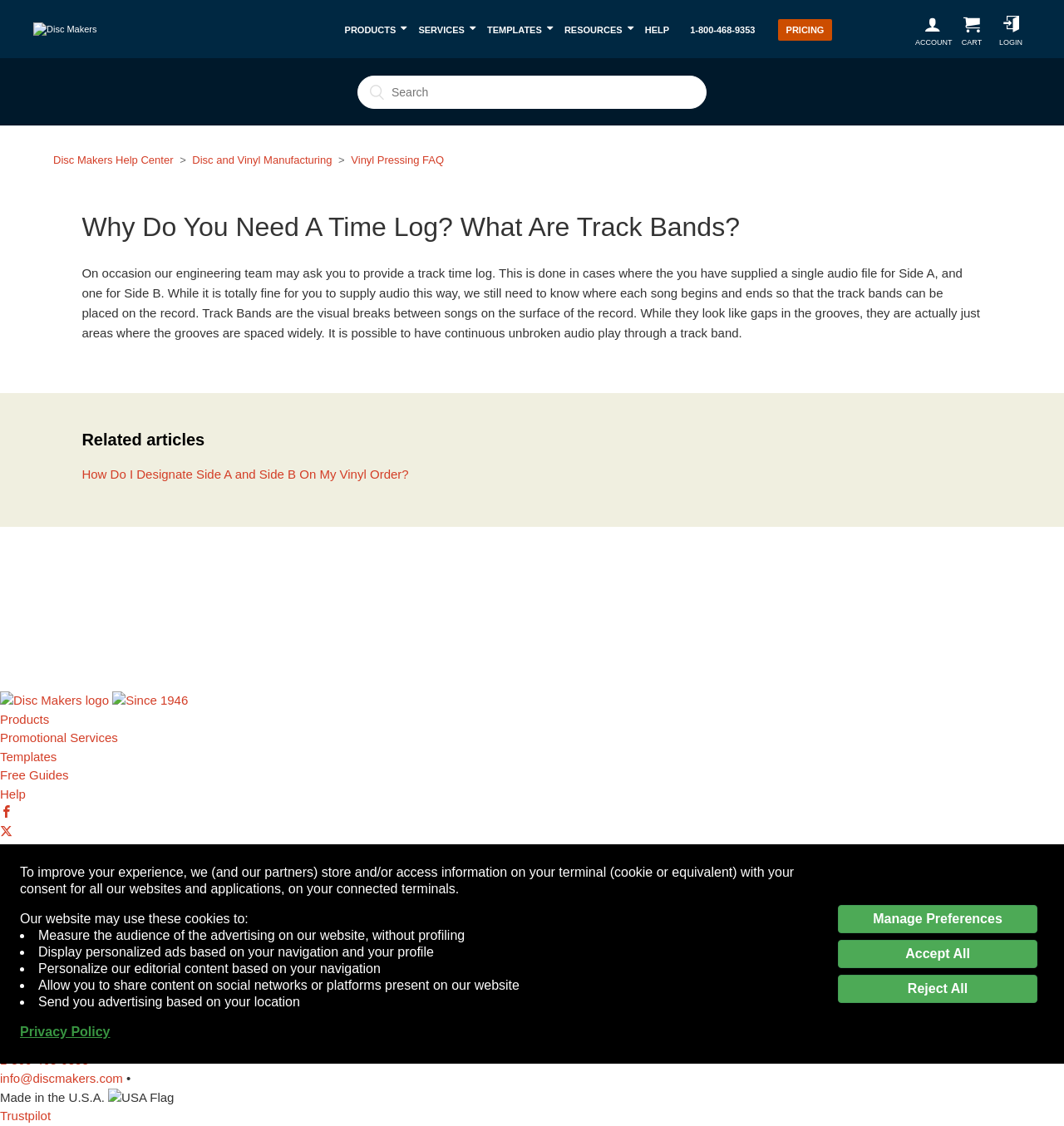What is the purpose of track bands on a record? Observe the screenshot and provide a one-word or short phrase answer.

Visual breaks between songs